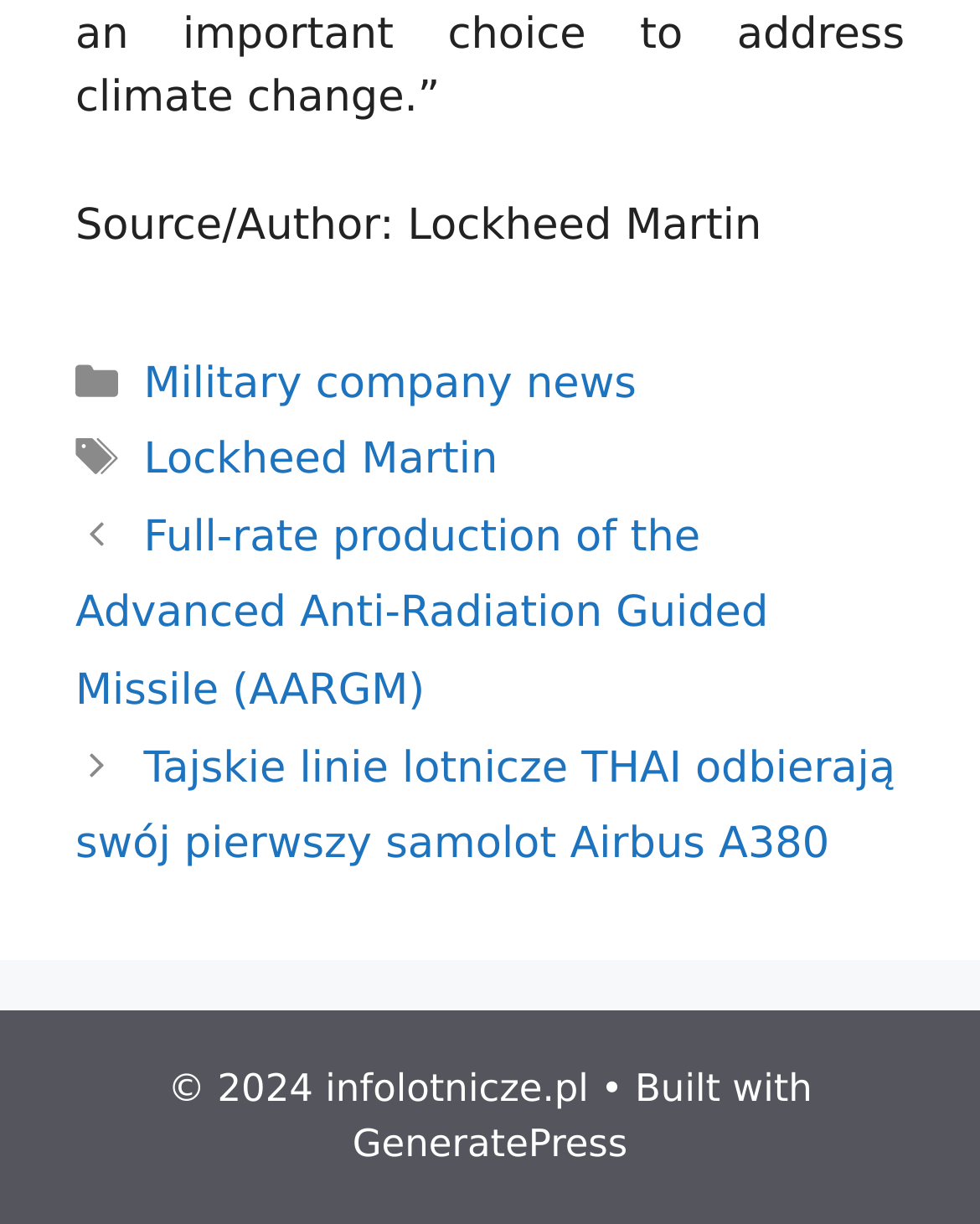From the webpage screenshot, identify the region described by Lockheed Martin. Provide the bounding box coordinates as (top-left x, top-left y, bottom-right x, bottom-right y), with each value being a floating point number between 0 and 1.

[0.147, 0.356, 0.508, 0.397]